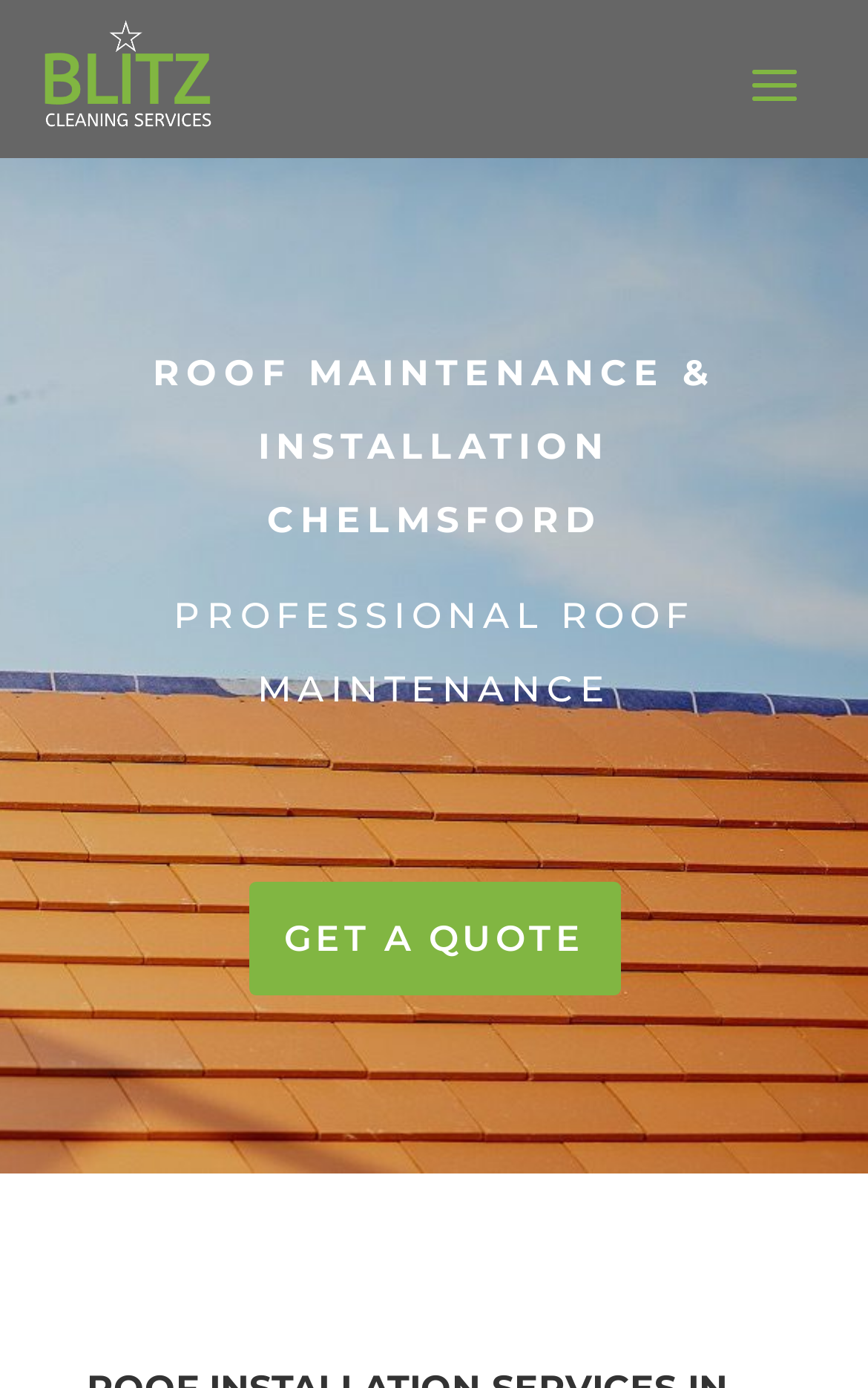Please provide the bounding box coordinates in the format (top-left x, top-left y, bottom-right x, bottom-right y). Remember, all values are floating point numbers between 0 and 1. What is the bounding box coordinate of the region described as: Get A Quote

[0.286, 0.635, 0.714, 0.717]